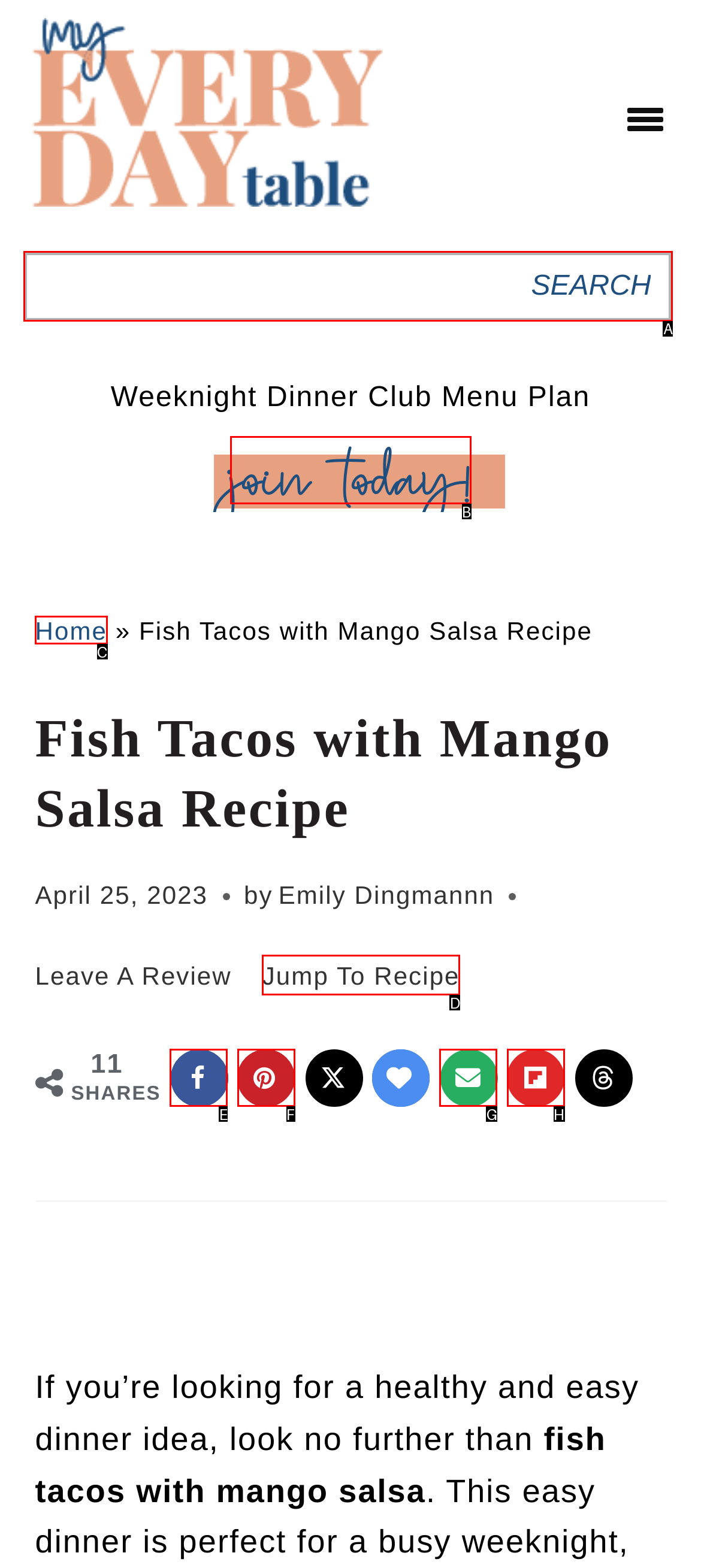Choose the UI element you need to click to carry out the task: Go back to top.
Respond with the corresponding option's letter.

None